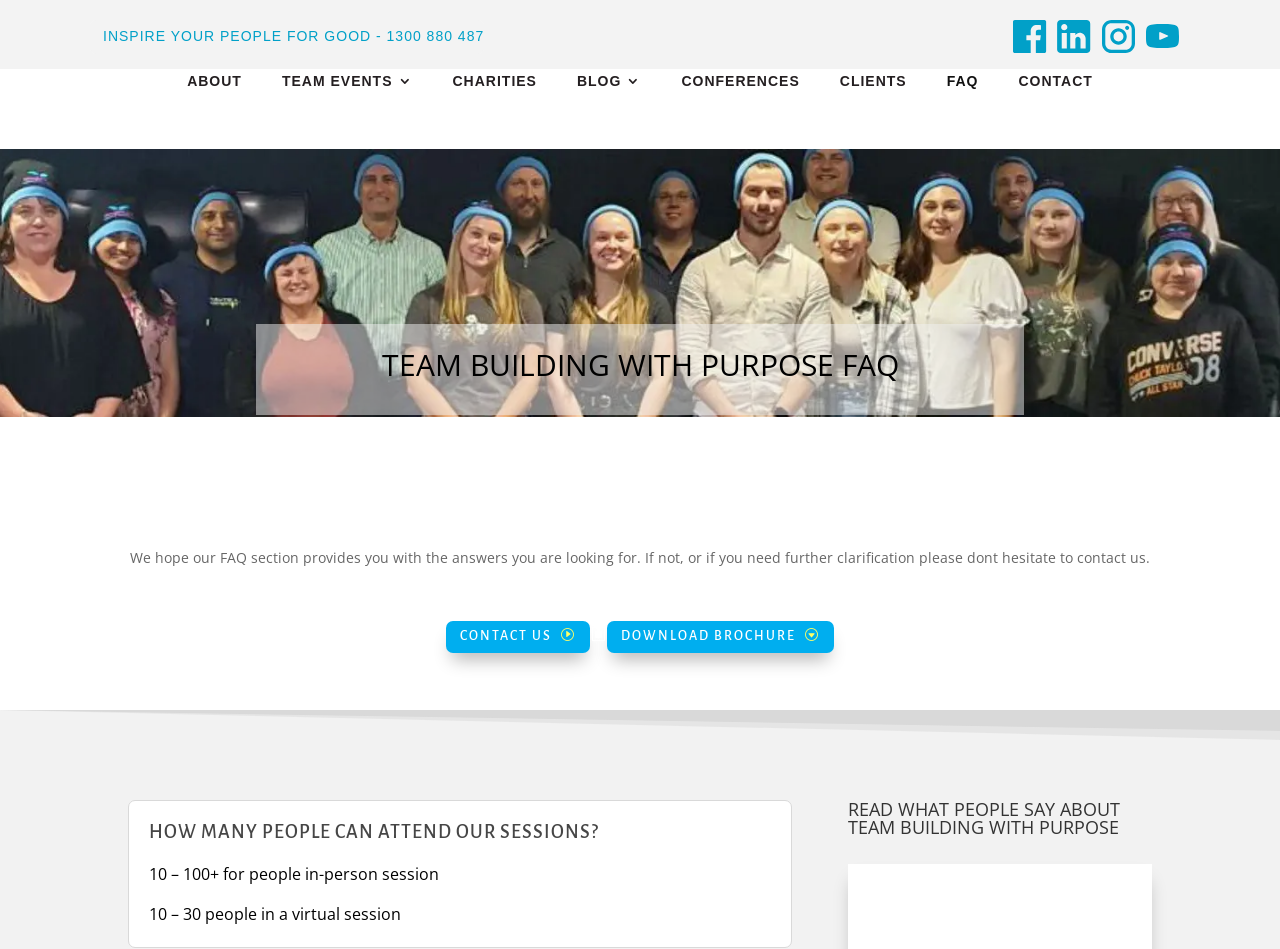Based on the image, provide a detailed response to the question:
How many people can attend in-person sessions?

According to the static text element '10 – 100+ for people in-person session', the in-person sessions can accommodate a minimum of 10 people and a maximum of 100 or more people.